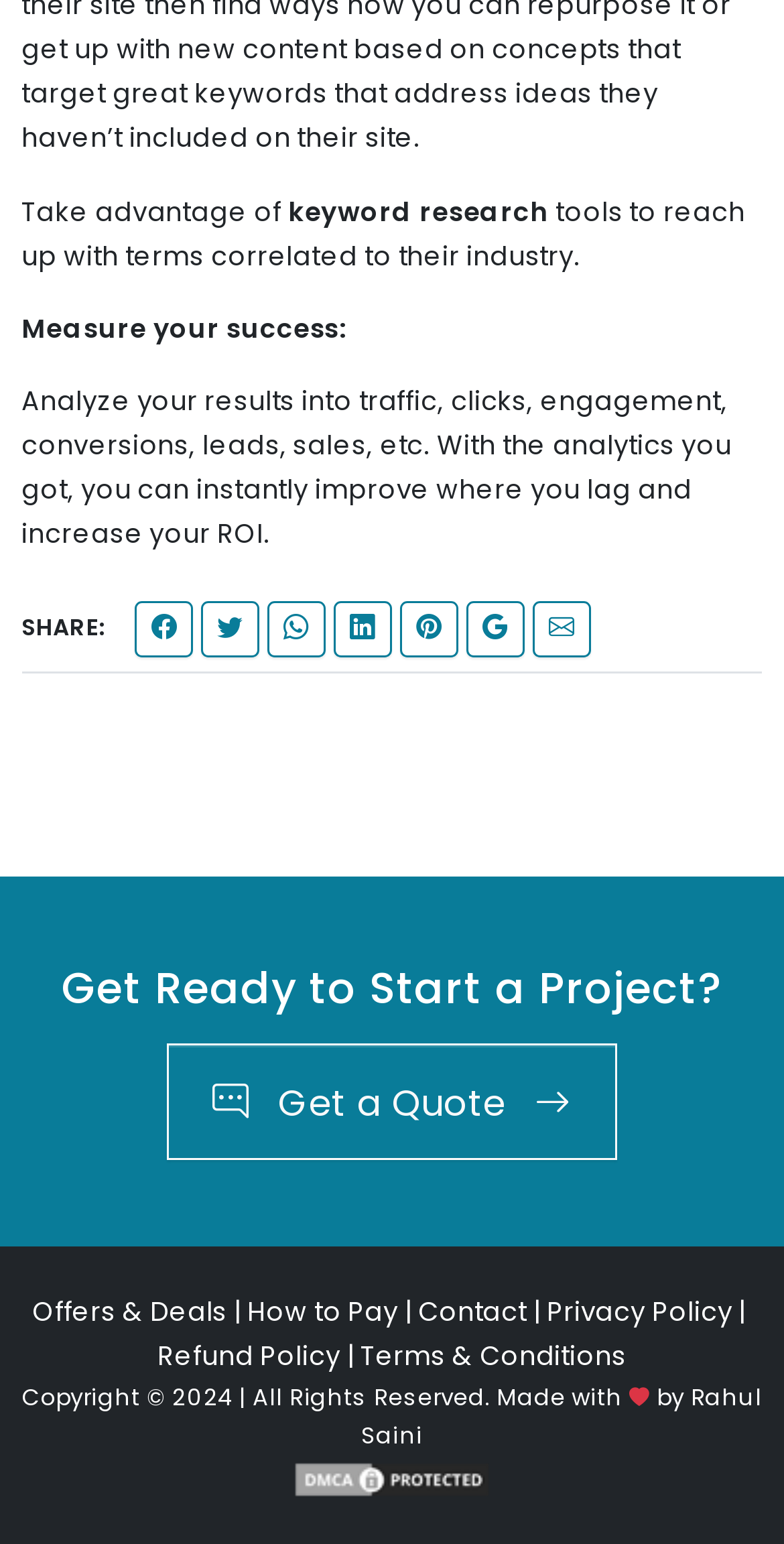Locate the bounding box coordinates of the UI element described by: "How to Pay". Provide the coordinates as four float numbers between 0 and 1, formatted as [left, top, right, bottom].

[0.315, 0.836, 0.508, 0.864]